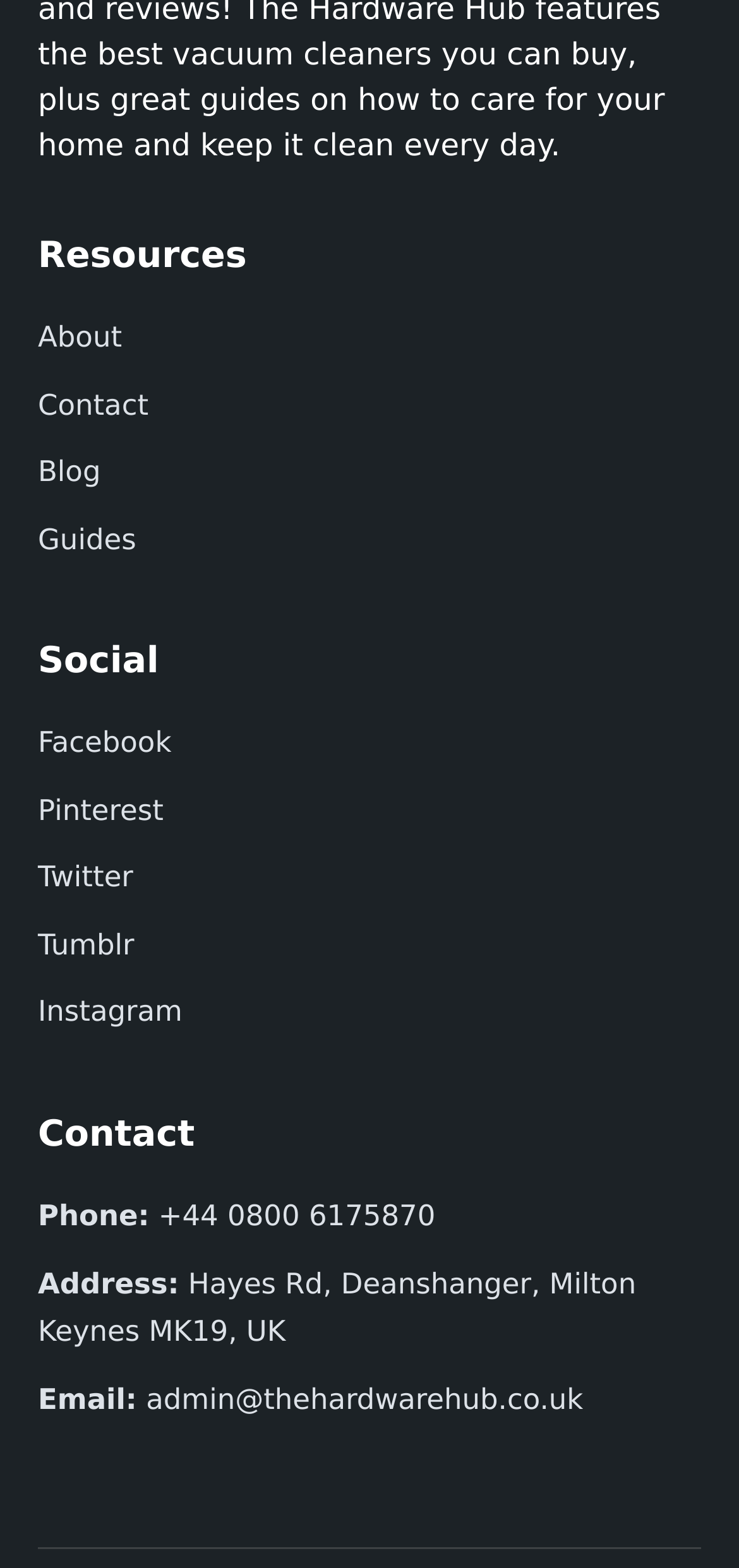Given the element description: "Twitter", predict the bounding box coordinates of this UI element. The coordinates must be four float numbers between 0 and 1, given as [left, top, right, bottom].

[0.051, 0.549, 0.18, 0.57]